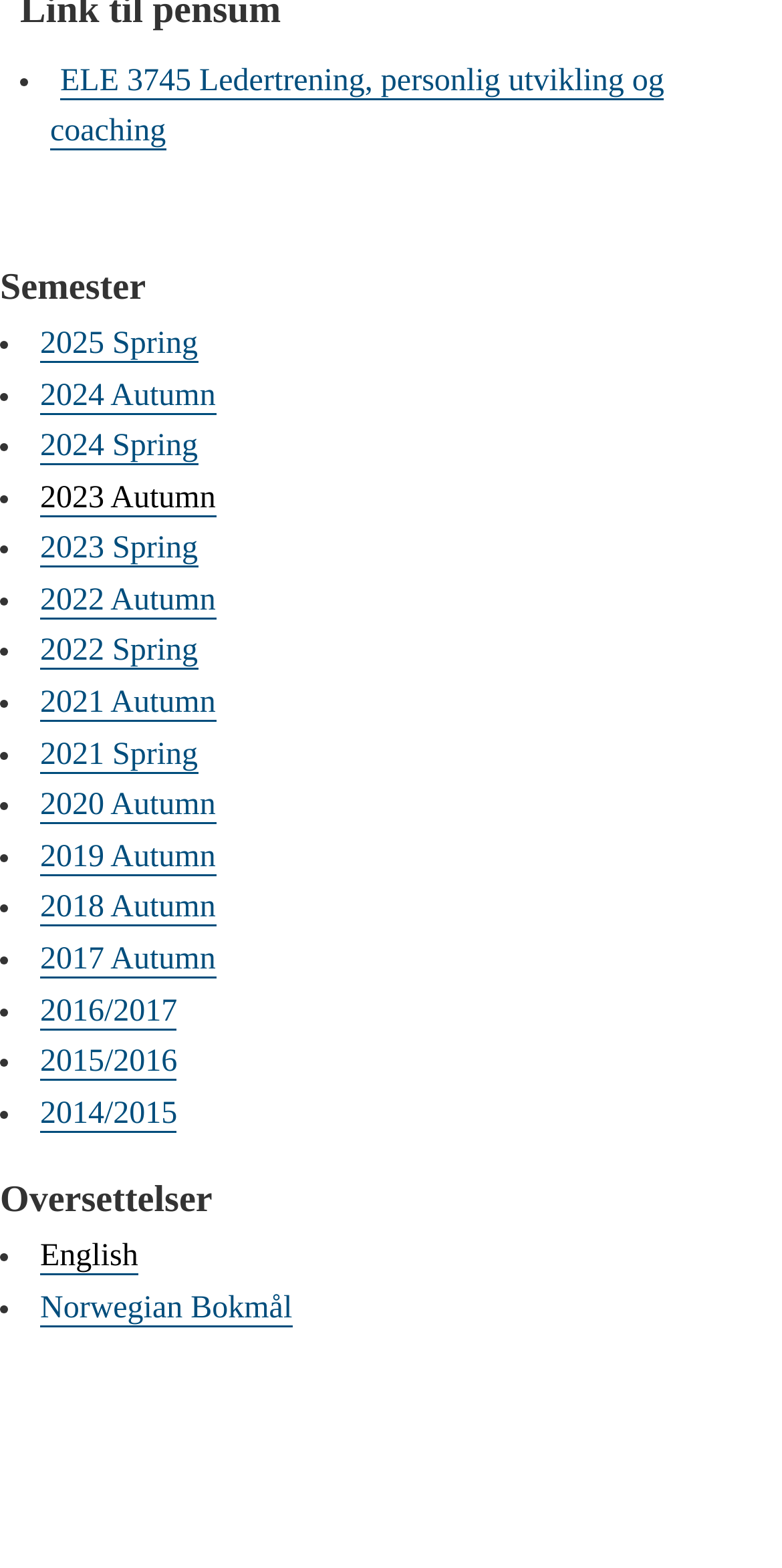Give a one-word or phrase response to the following question: What is the language listed below 'Oversettelser'?

English